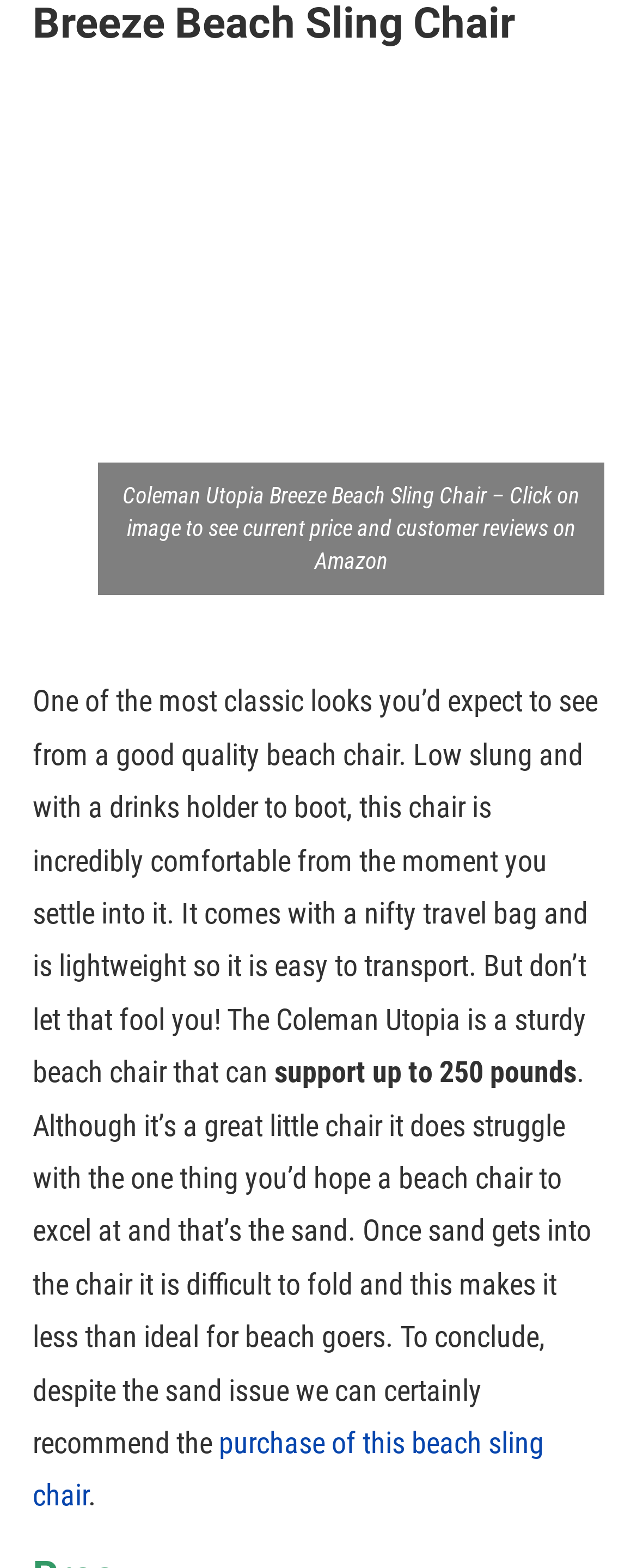Based on the element description Pros, identify the bounding box coordinates for the UI element. The coordinates should be in the format (top-left x, top-left y, bottom-right x, bottom-right y) and within the 0 to 1 range.

[0.144, 0.703, 0.882, 0.744]